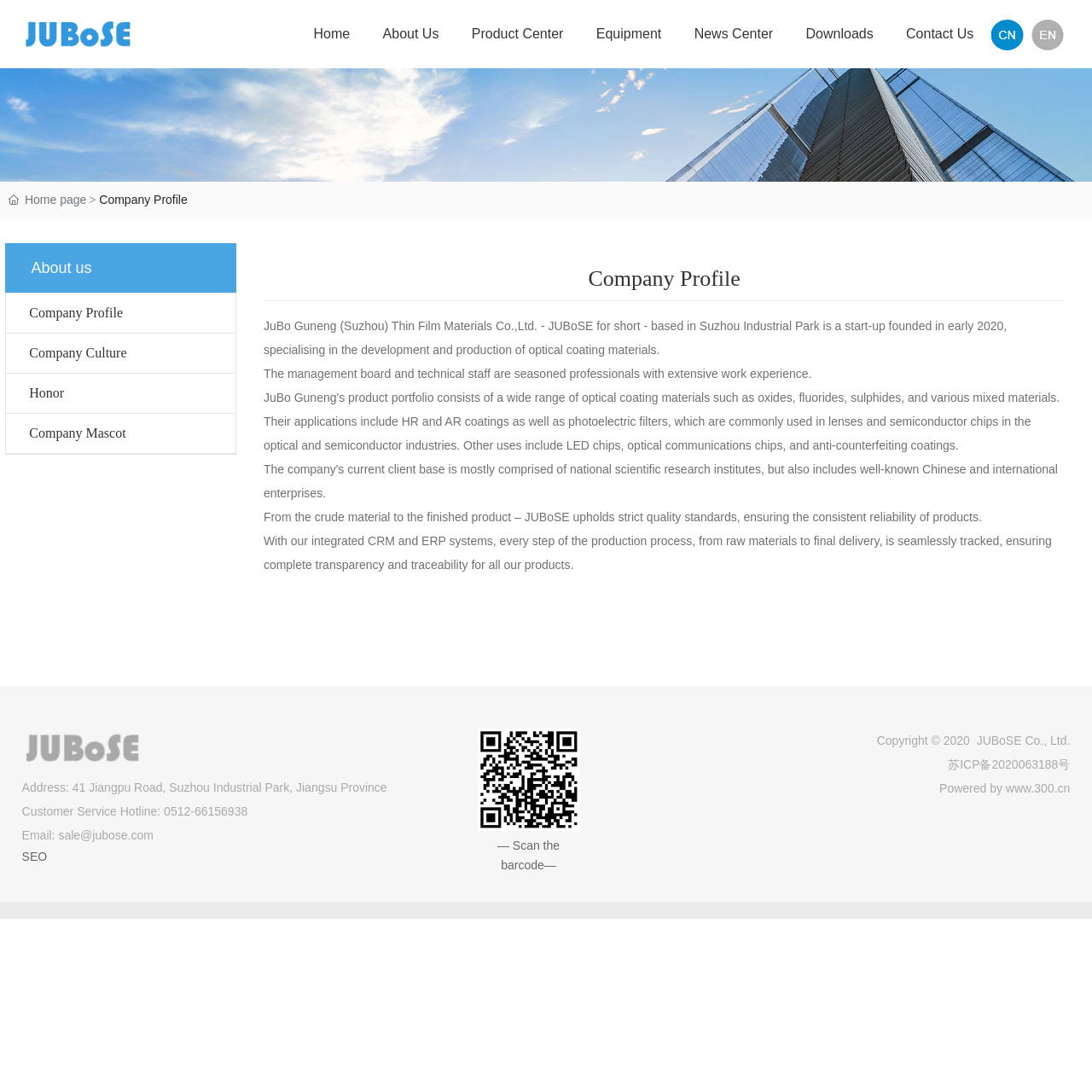What is the company's main business?
Based on the screenshot, give a detailed explanation to answer the question.

The company's main business is the development and production of optical coating materials, as mentioned in the text 'JuBo Guneng (Suzhou) Thin Film Materials Co.,Ltd. - JUBoSE for short - based in Suzhou Industrial Park is a start-up founded in early 2020, specialising in the development and production of optical coating materials.'